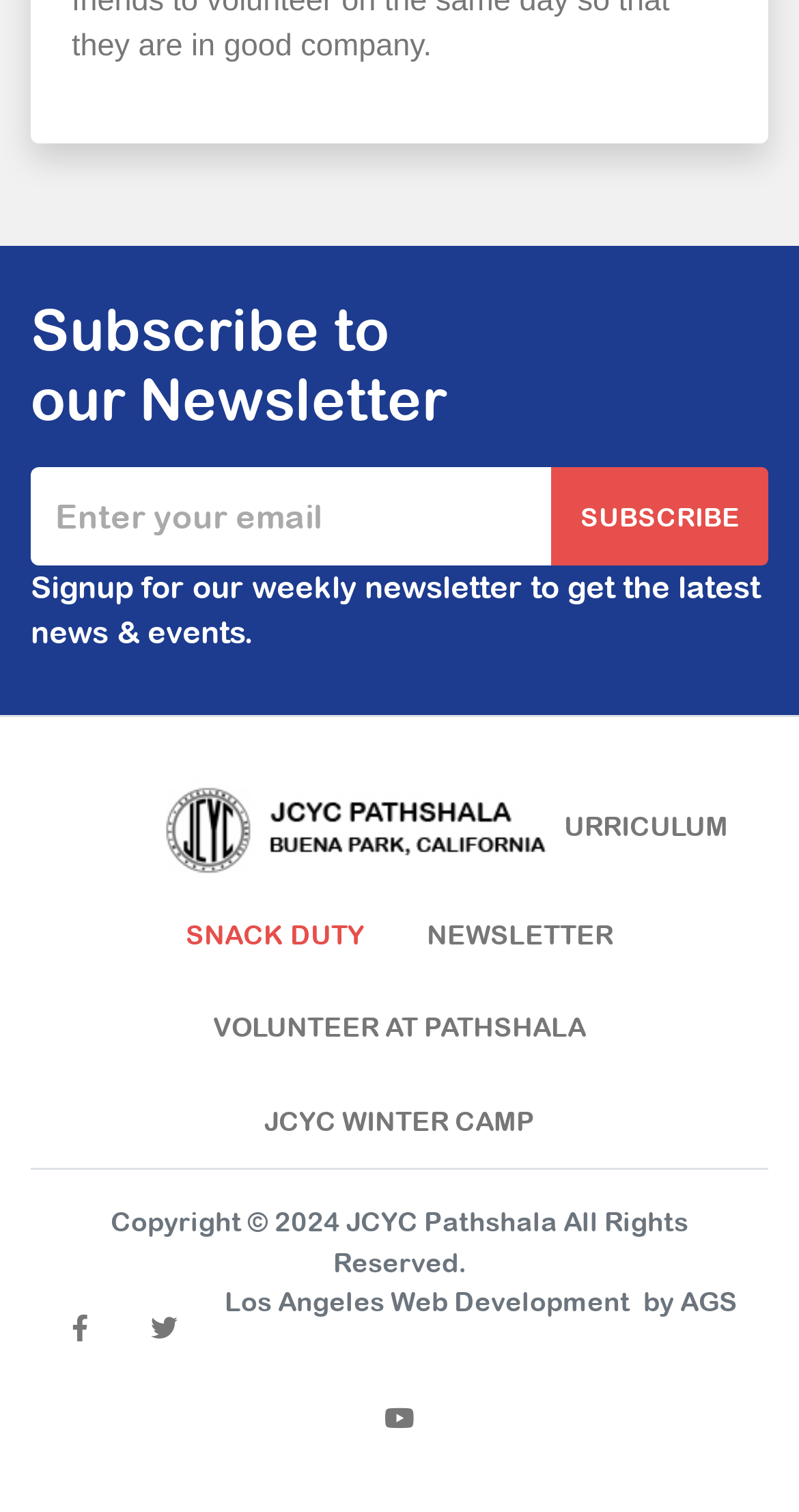Use the information in the screenshot to answer the question comprehensively: What is the purpose of the textbox?

The textbox is labeled 'Enter your email' and is required, indicating that it is used to input an email address, likely for subscribing to a newsletter.